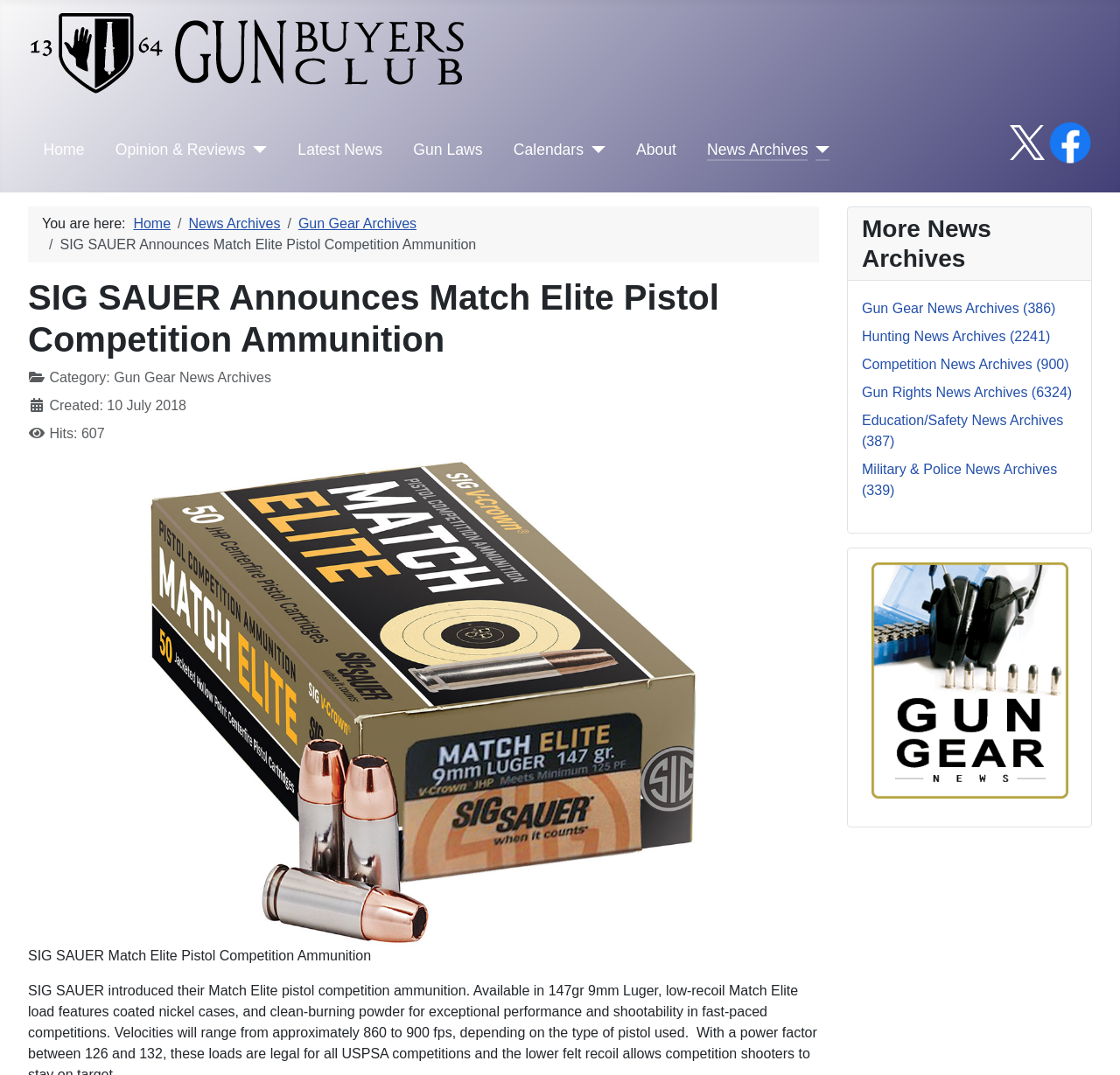Determine the bounding box of the UI element mentioned here: "Hunting News Archives (2241)". The coordinates must be in the format [left, top, right, bottom] with values ranging from 0 to 1.

[0.77, 0.306, 0.938, 0.32]